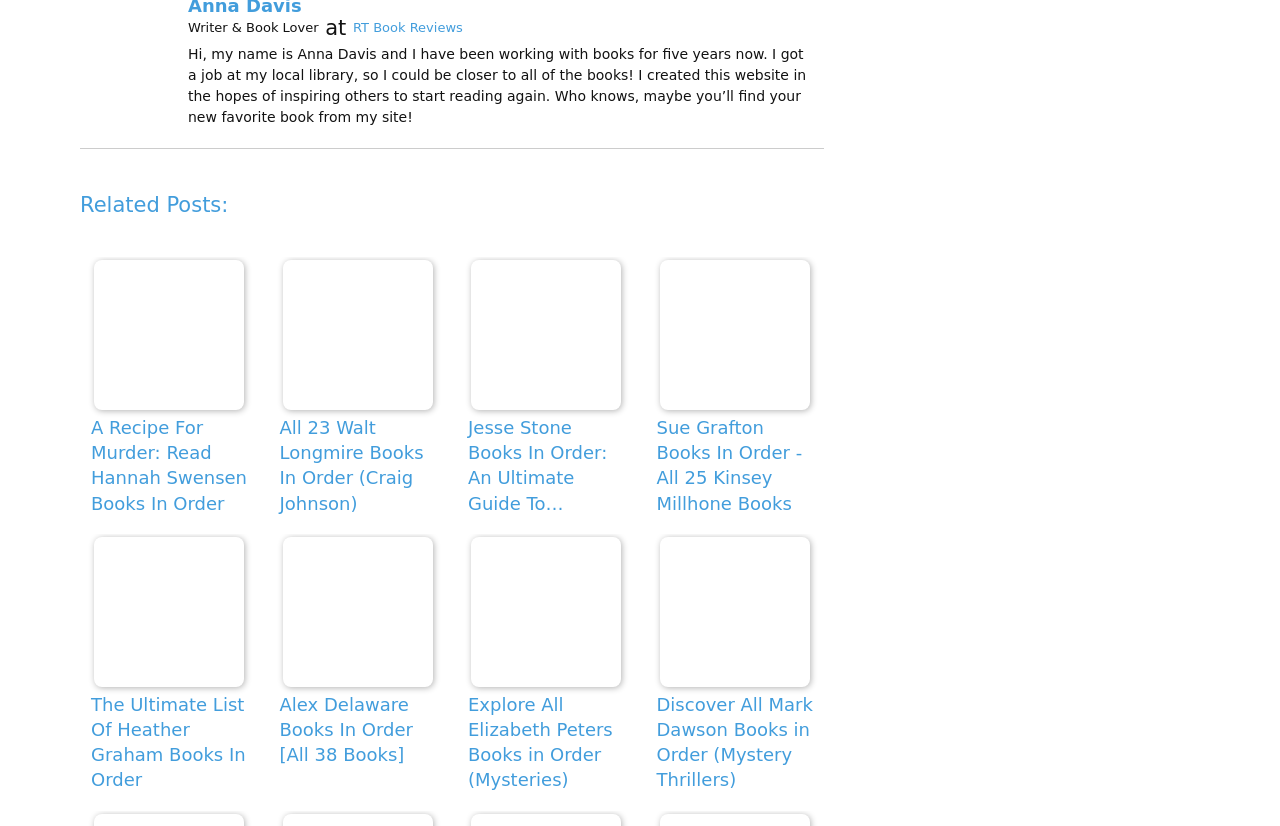What is the title of the first book listed in the 'Related Posts' section? Observe the screenshot and provide a one-word or short phrase answer.

A Recipe For Murder